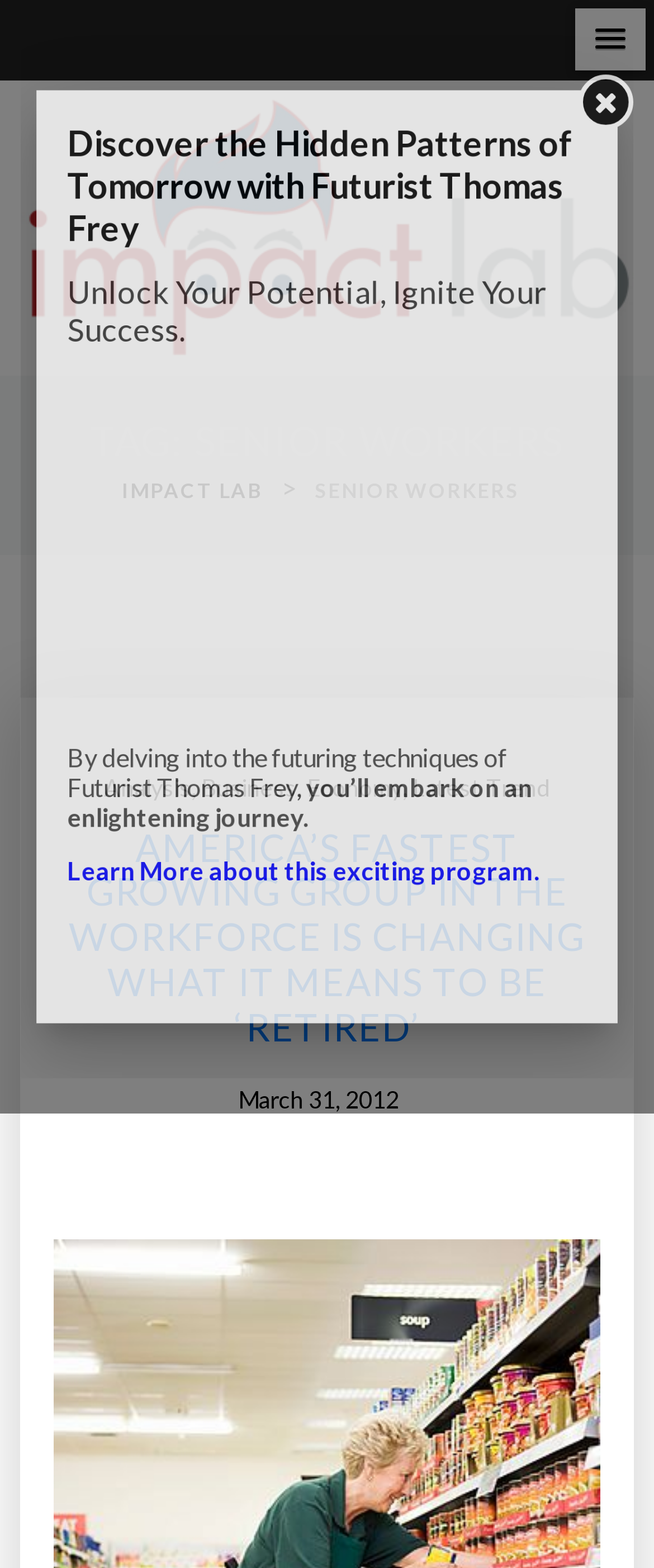Find the bounding box of the UI element described as: "Impact Lab". The bounding box coordinates should be given as four float values between 0 and 1, i.e., [left, top, right, bottom].

[0.186, 0.299, 0.412, 0.327]